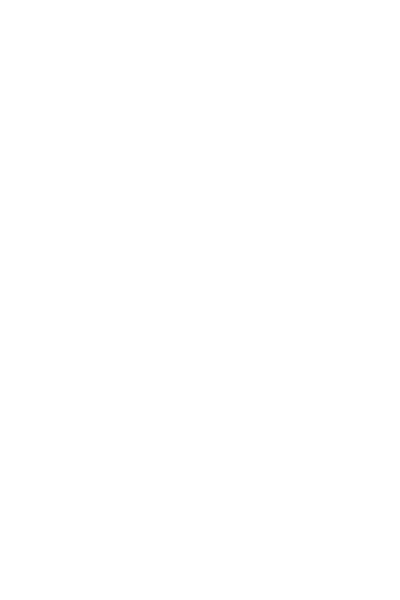Elaborate on the contents of the image in great detail.

The image features a stylistic illustration representing a workplace setting, capturing the essence of a modern office environment. The design may include elements such as desks, computers, or collaborative spaces, highlighting a creative and productive atmosphere. This visual aligns with the webpage’s theme focused on well-being in the workplace, emphasizing the company’s commitment to fostering a supportive and efficient work environment. The layout suggests an engaging workspace, which resonates with the message that personal productivity thrives when the workplace meets individual needs.